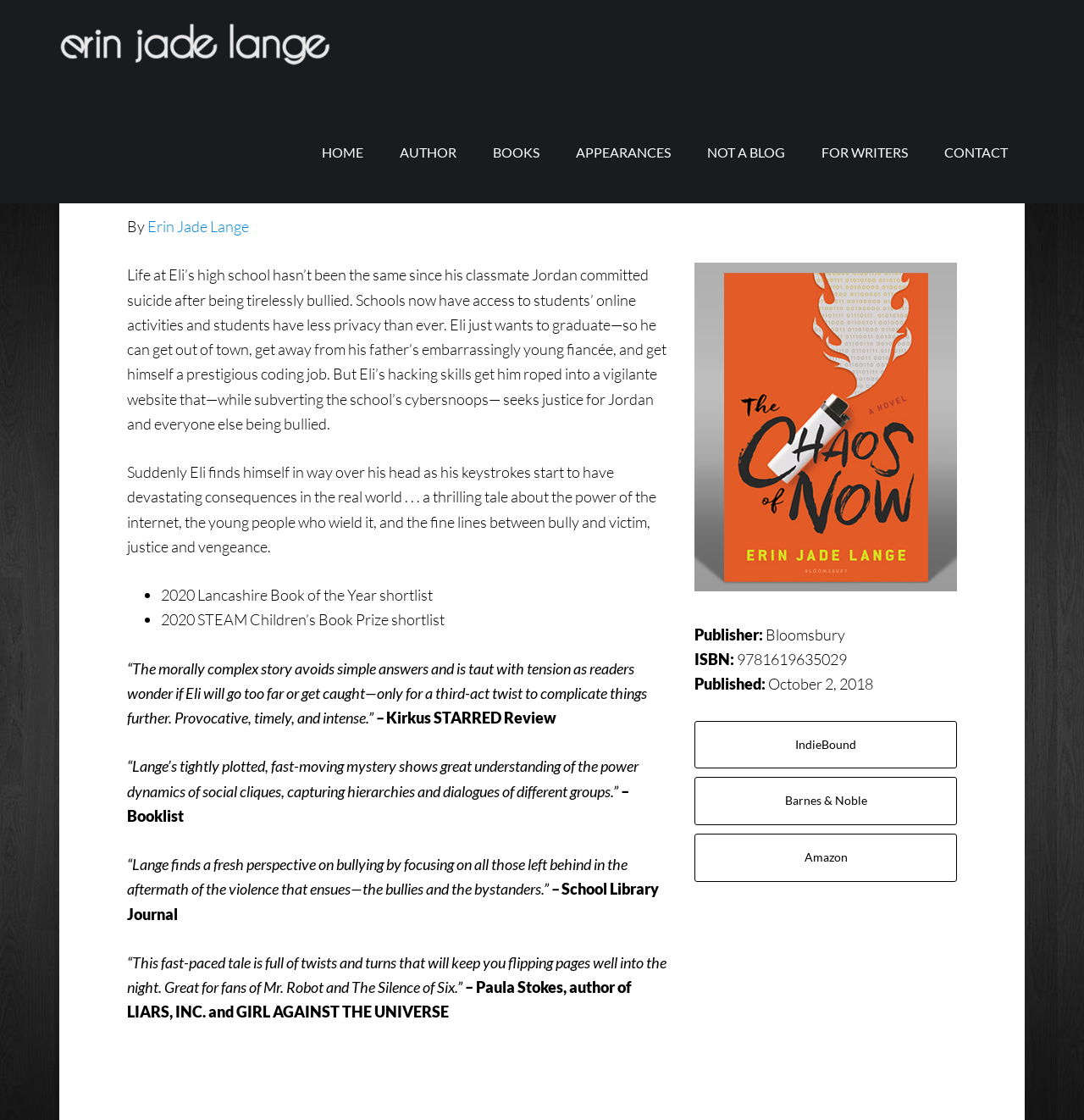Find the bounding box coordinates of the clickable area that will achieve the following instruction: "Click on the 'HOME' link".

[0.281, 0.091, 0.351, 0.182]